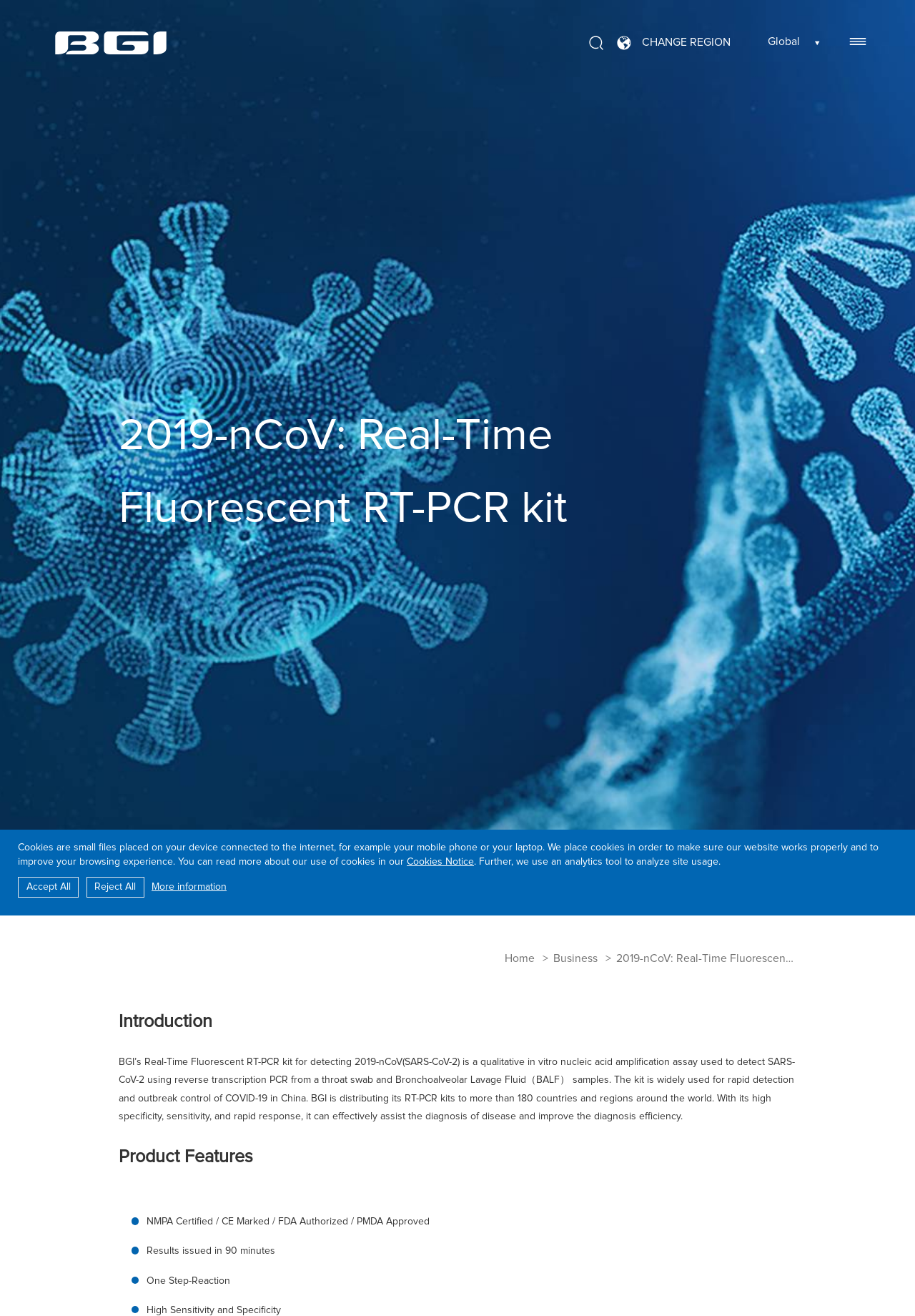What is the region selected by default?
Please respond to the question thoroughly and include all relevant details.

The region selected by default can be found in the top-right corner of the webpage, where it says 'Global ▼'. This indicates that the default region is set to 'Global'.